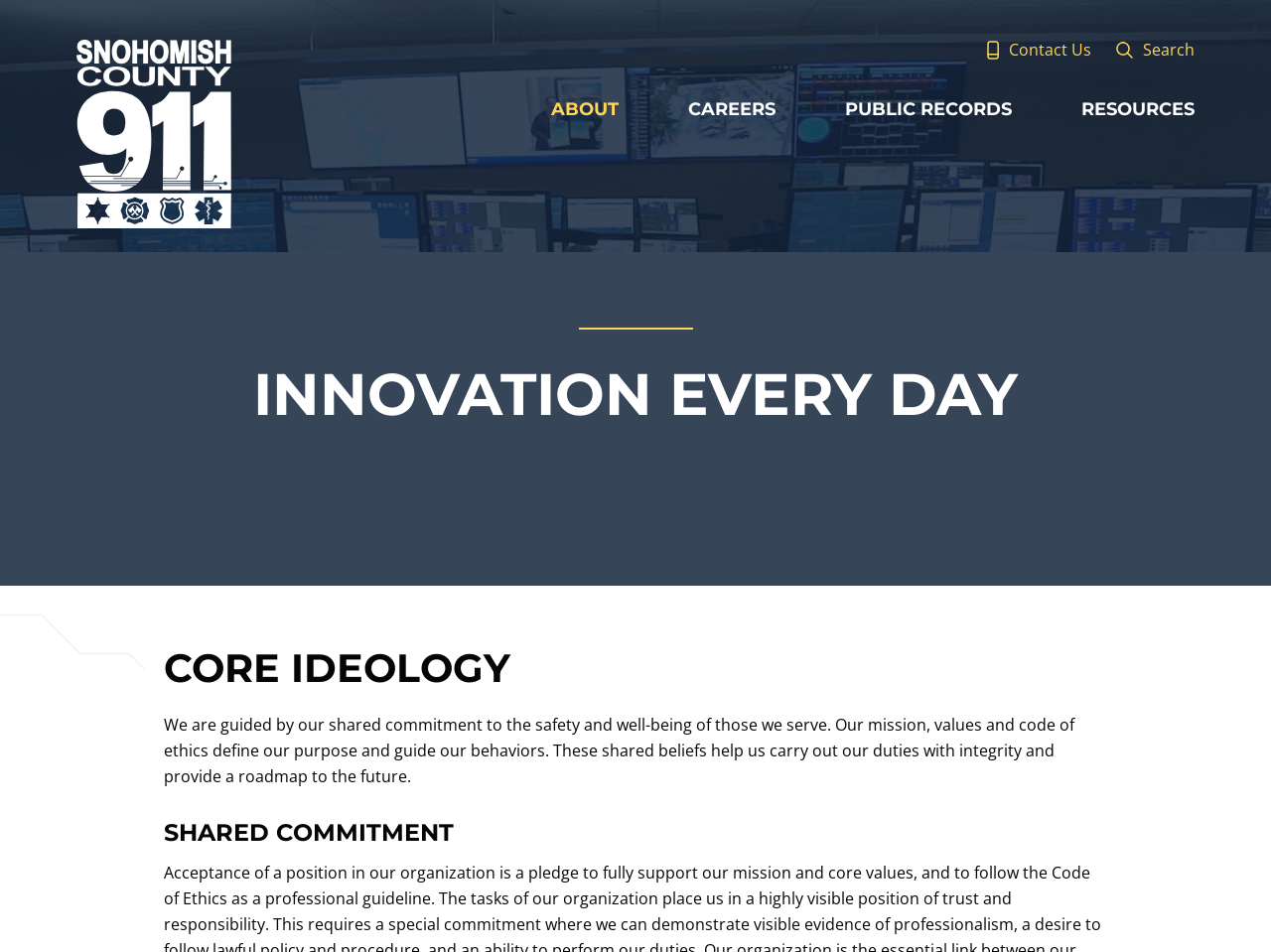What is the core ideology of the organization?
Refer to the screenshot and deliver a thorough answer to the question presented.

I determined this answer by examining the heading element with the text 'CORE IDEOLOGY' and the static text element below it, which mentions 'safety and well-being' as a guiding principle of the organization.